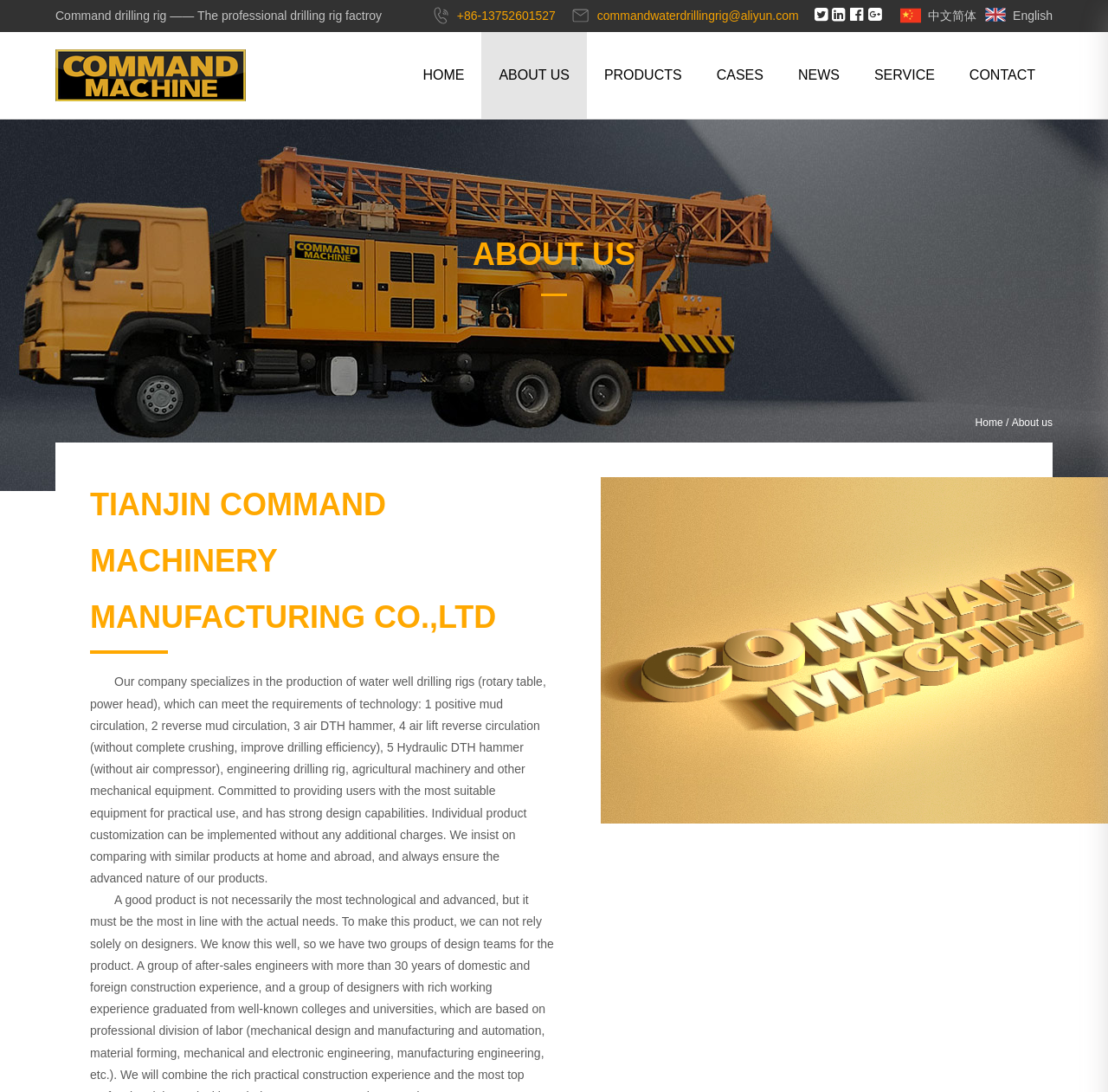Provide the bounding box coordinates of the section that needs to be clicked to accomplish the following instruction: "Click the 'COMMAND water drill rig' link."

[0.05, 0.045, 0.284, 0.093]